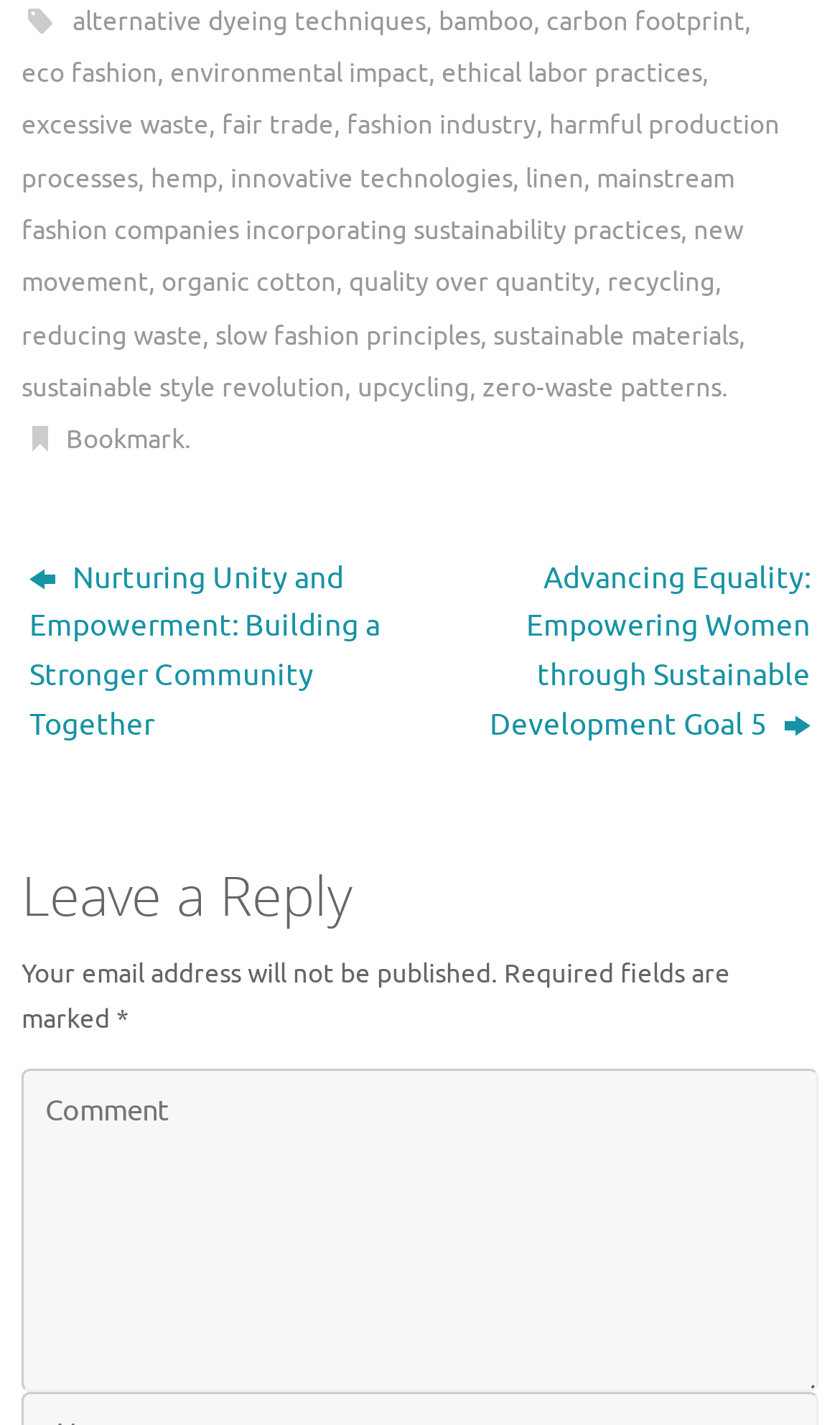Show the bounding box coordinates for the HTML element as described: "environmental impact".

[0.203, 0.039, 0.51, 0.064]